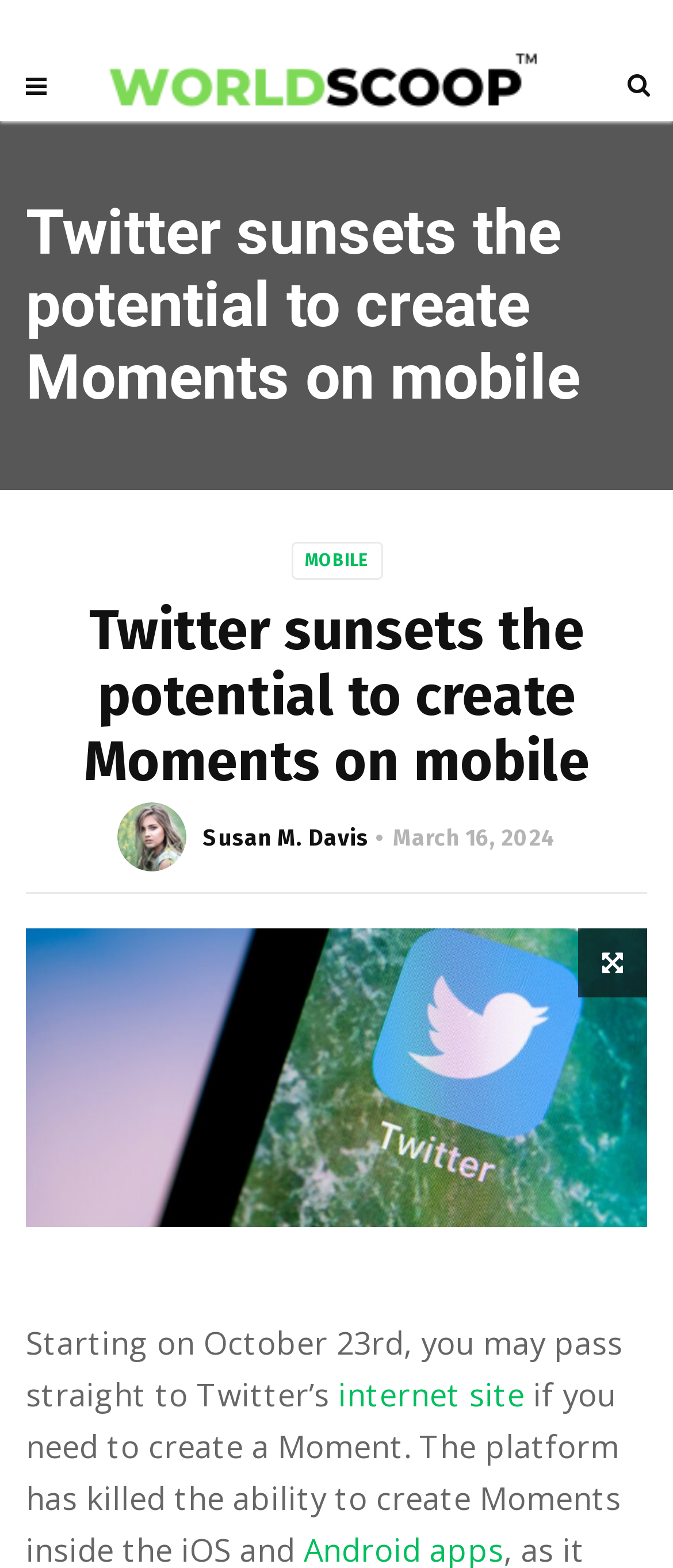Please study the image and answer the question comprehensively:
What is the topic of the article?

I inferred the topic by looking at the heading elements with the text 'Twitter sunsets the potential to create Moments on mobile', which suggests that the article is about Twitter Moments on mobile devices.